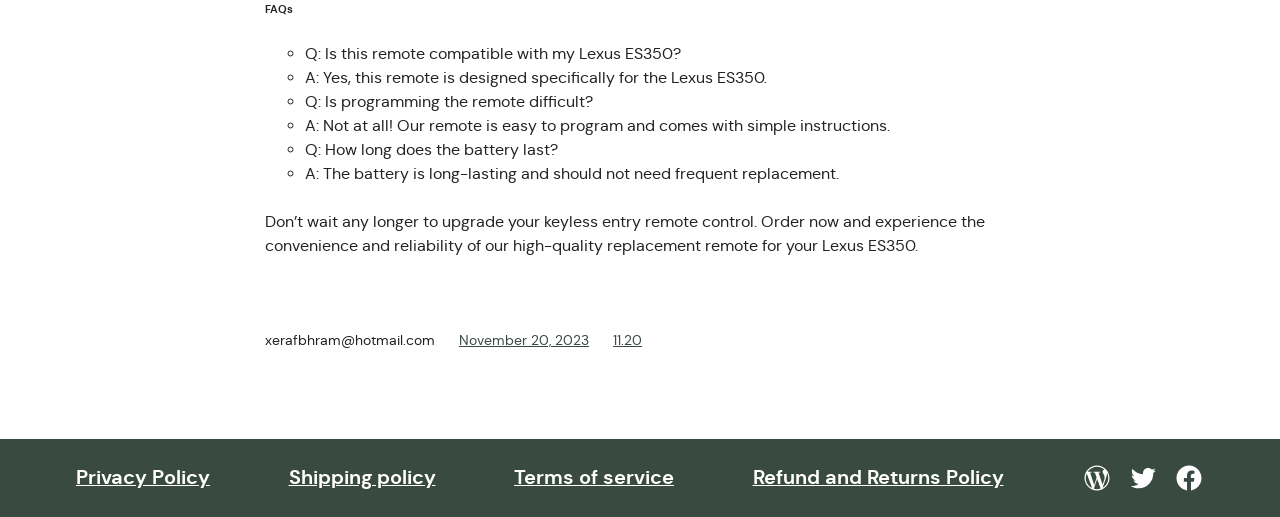Provide the bounding box coordinates, formatted as (top-left x, top-left y, bottom-right x, bottom-right y), with all values being floating point numbers between 0 and 1. Identify the bounding box of the UI element that matches the description: Privacy Policy

[0.059, 0.9, 0.164, 0.949]